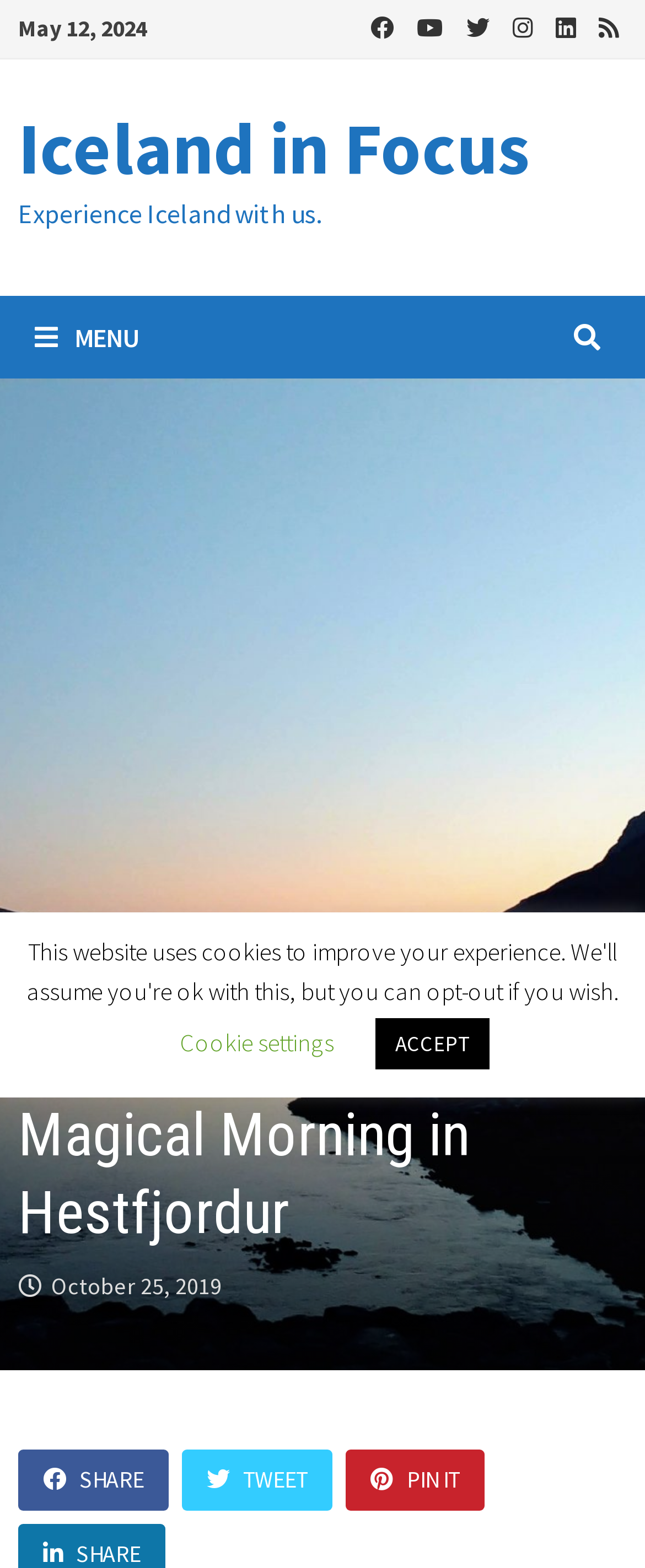Please find and generate the text of the main header of the webpage.

Magical Morning in Hestfjordur